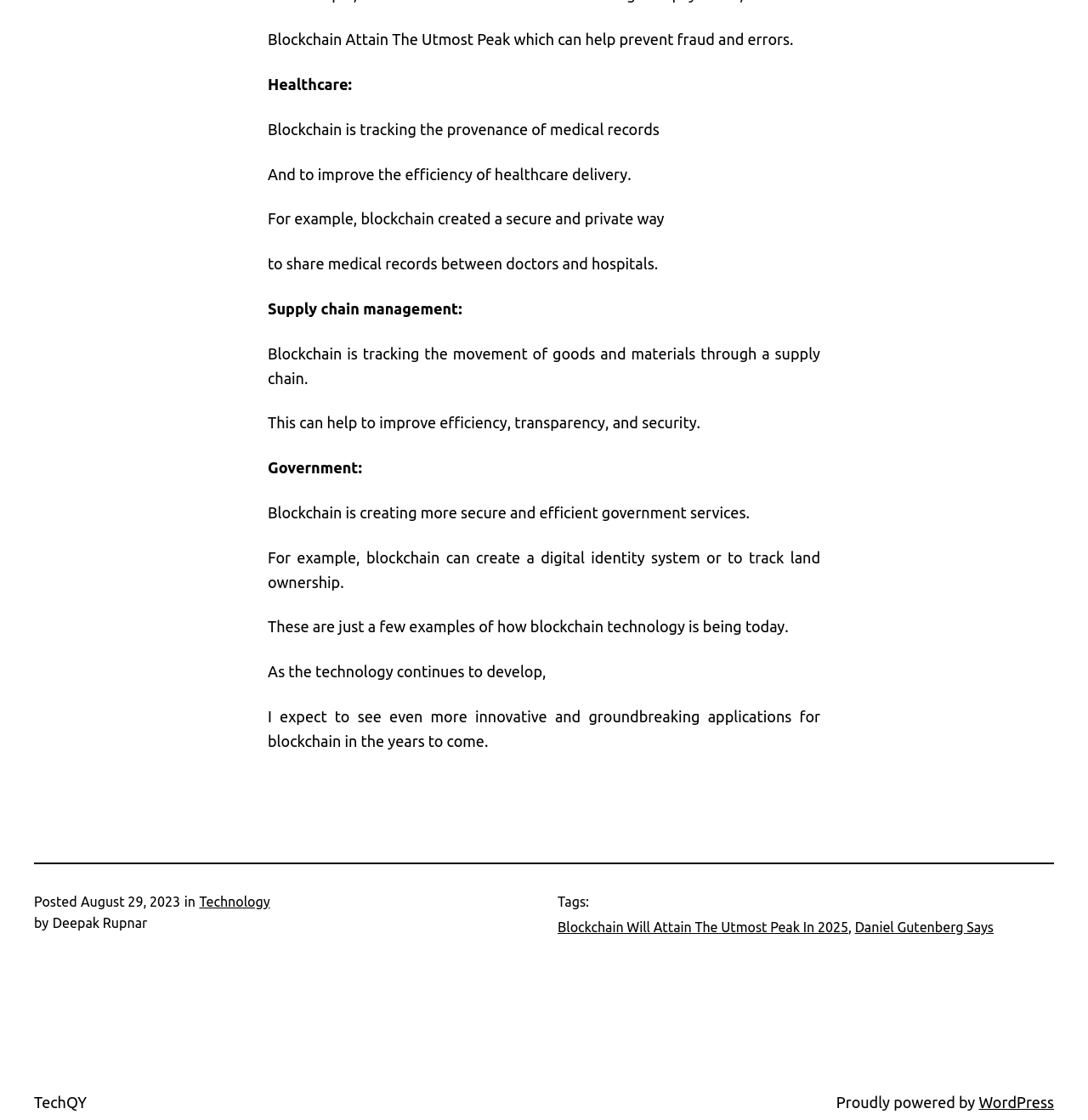What is the category of the article?
Using the information from the image, answer the question thoroughly.

The category of the article can be determined by looking at the text content of the webpage, specifically the section that says 'in' followed by the category, which is 'Technology'.